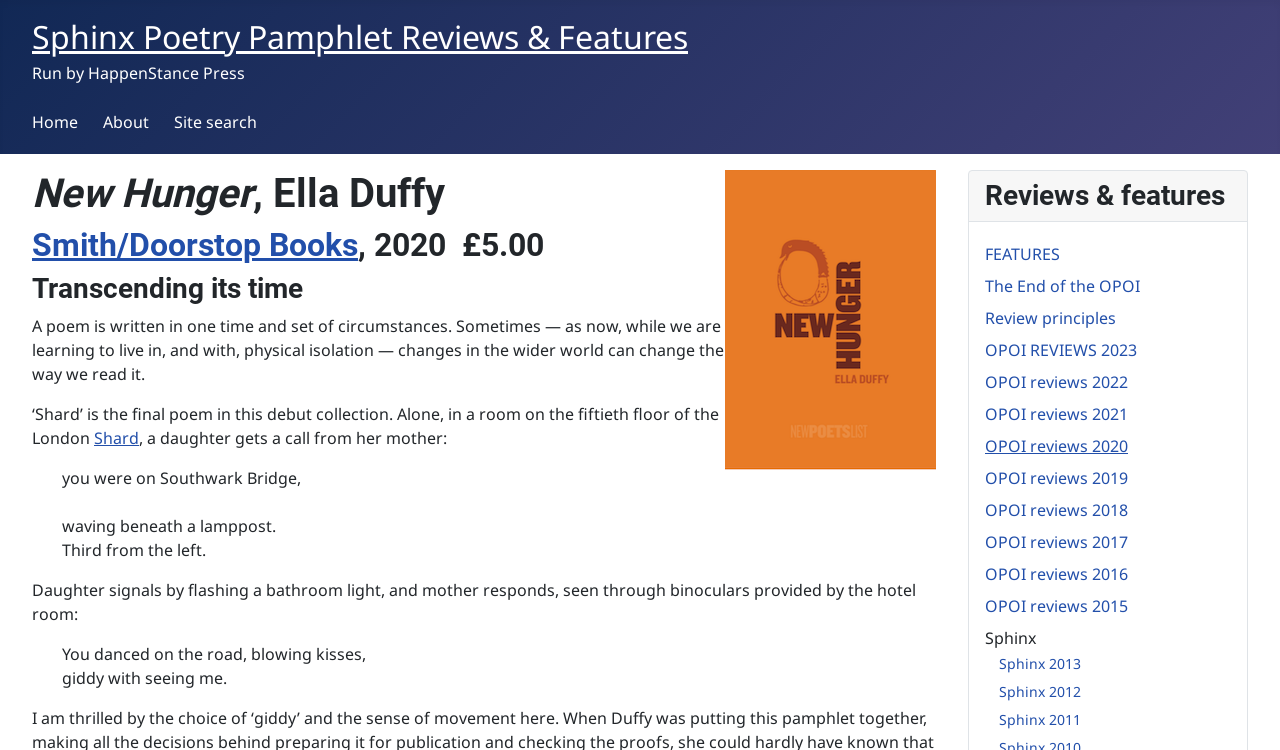Calculate the bounding box coordinates of the UI element given the description: "Site search".

[0.136, 0.148, 0.2, 0.177]